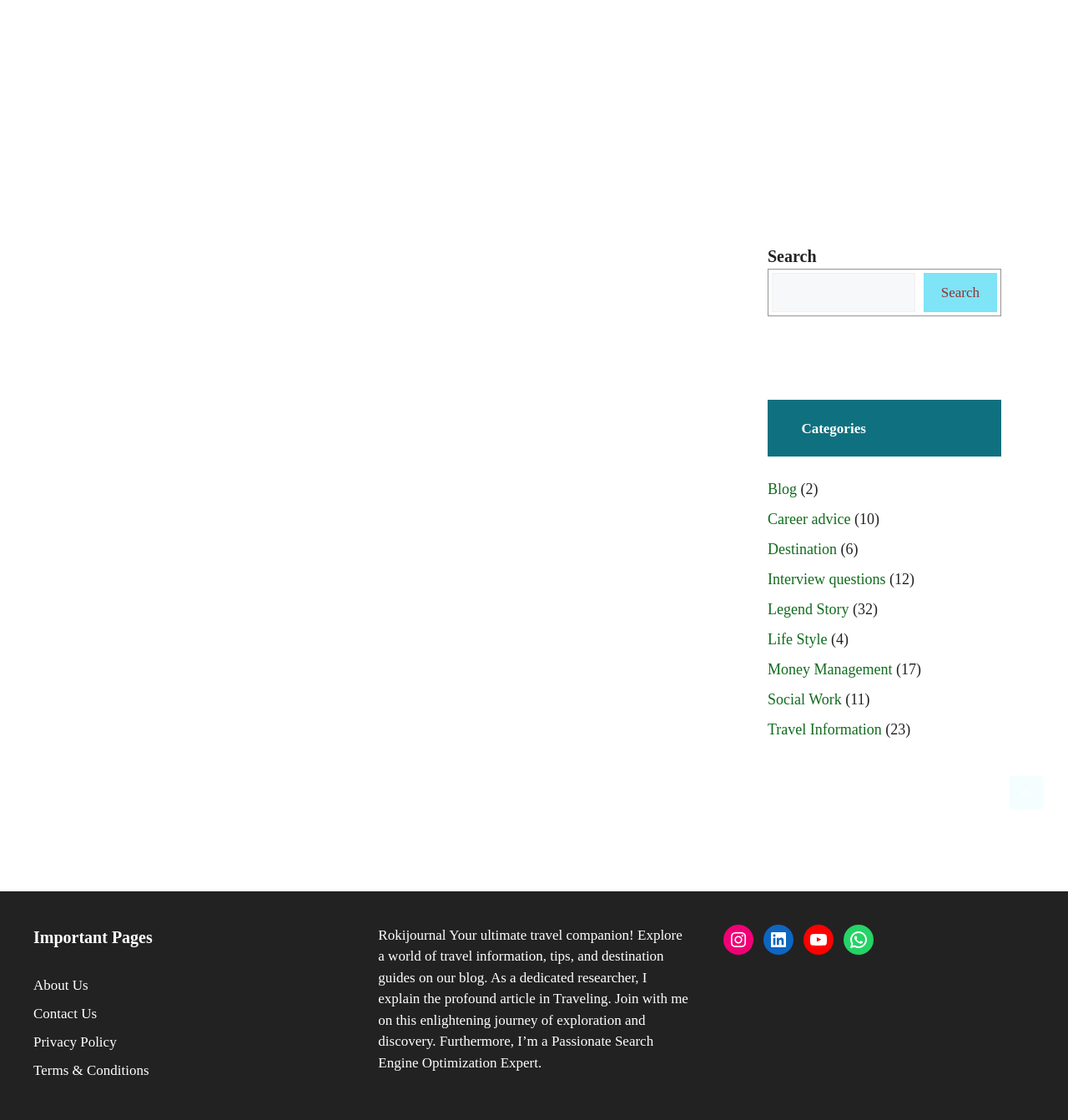Carefully examine the image and provide an in-depth answer to the question: How many categories are listed?

The categories are listed in the middle section of the webpage, and they include 'Blog', 'Career advice', 'Destination', 'Interview questions', 'Legend Story', 'Life Style', 'Money Management', 'Social Work', 'Travel Information', and others. By counting the number of links in this section, we can determine that there are 12 categories listed.